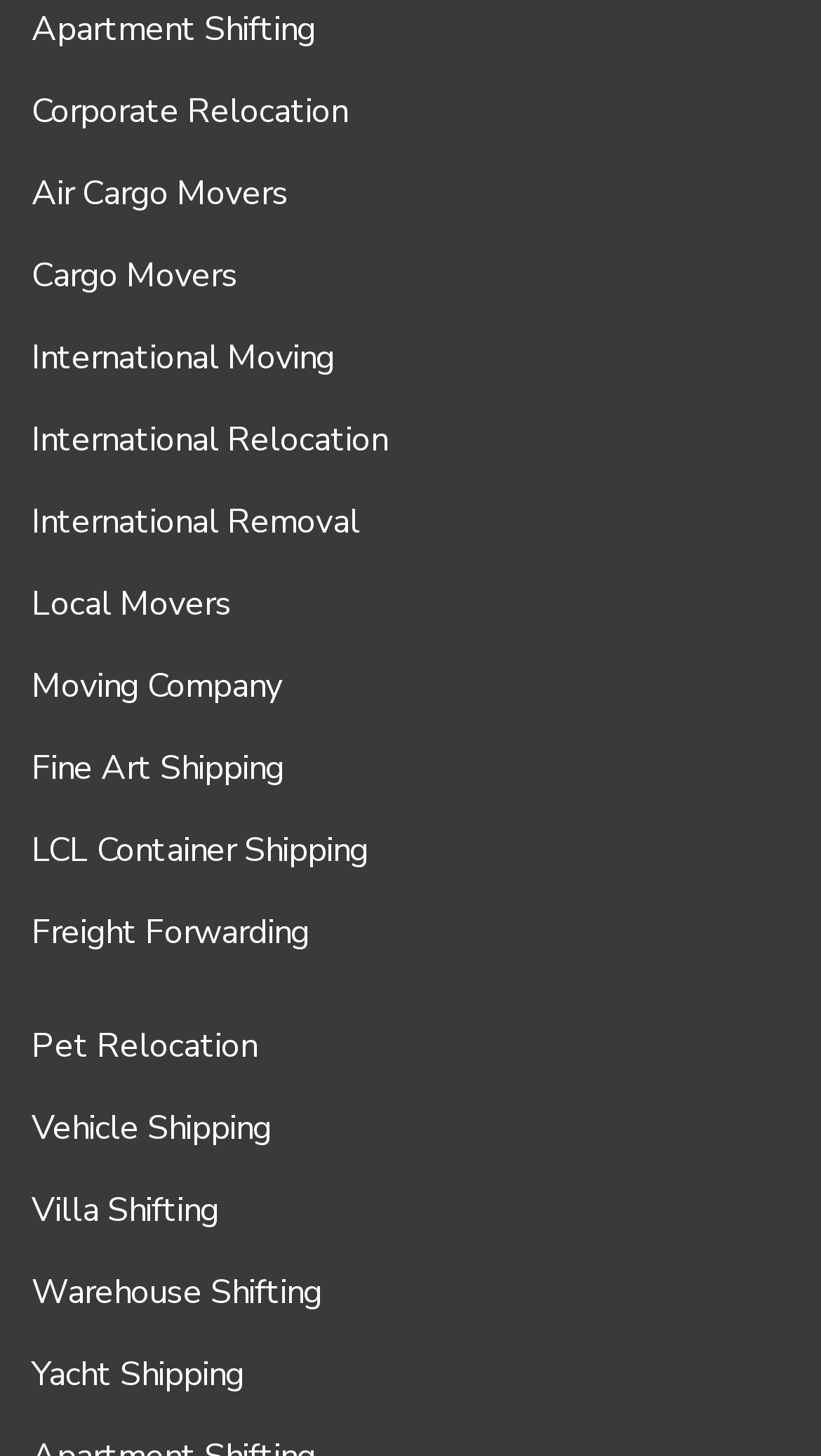Please provide the bounding box coordinates for the element that needs to be clicked to perform the instruction: "Explore Freight Forwarding options". The coordinates must consist of four float numbers between 0 and 1, formatted as [left, top, right, bottom].

[0.038, 0.625, 0.377, 0.657]